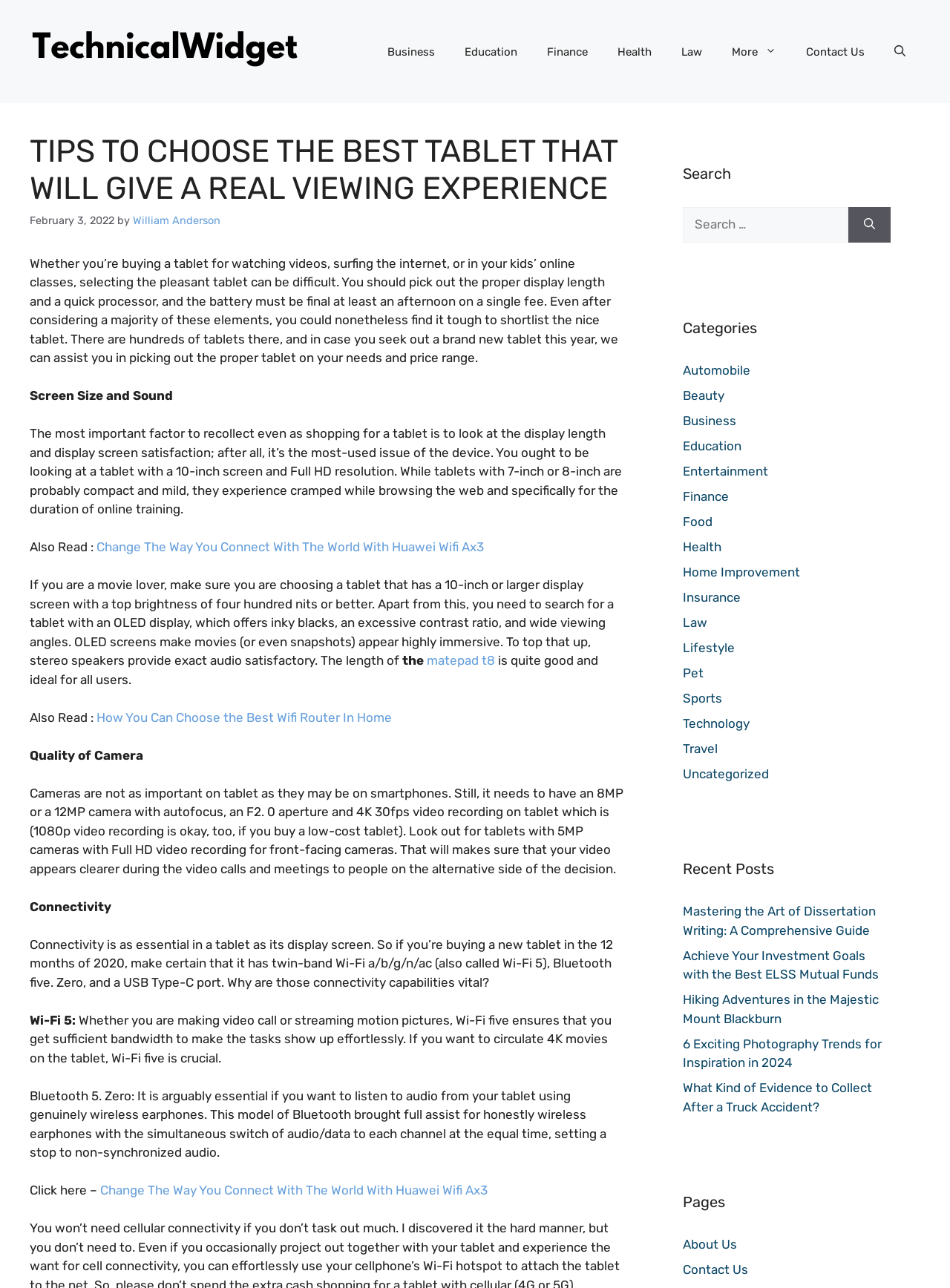Respond with a single word or phrase to the following question: What is the recommended screen size for a tablet?

10-inch